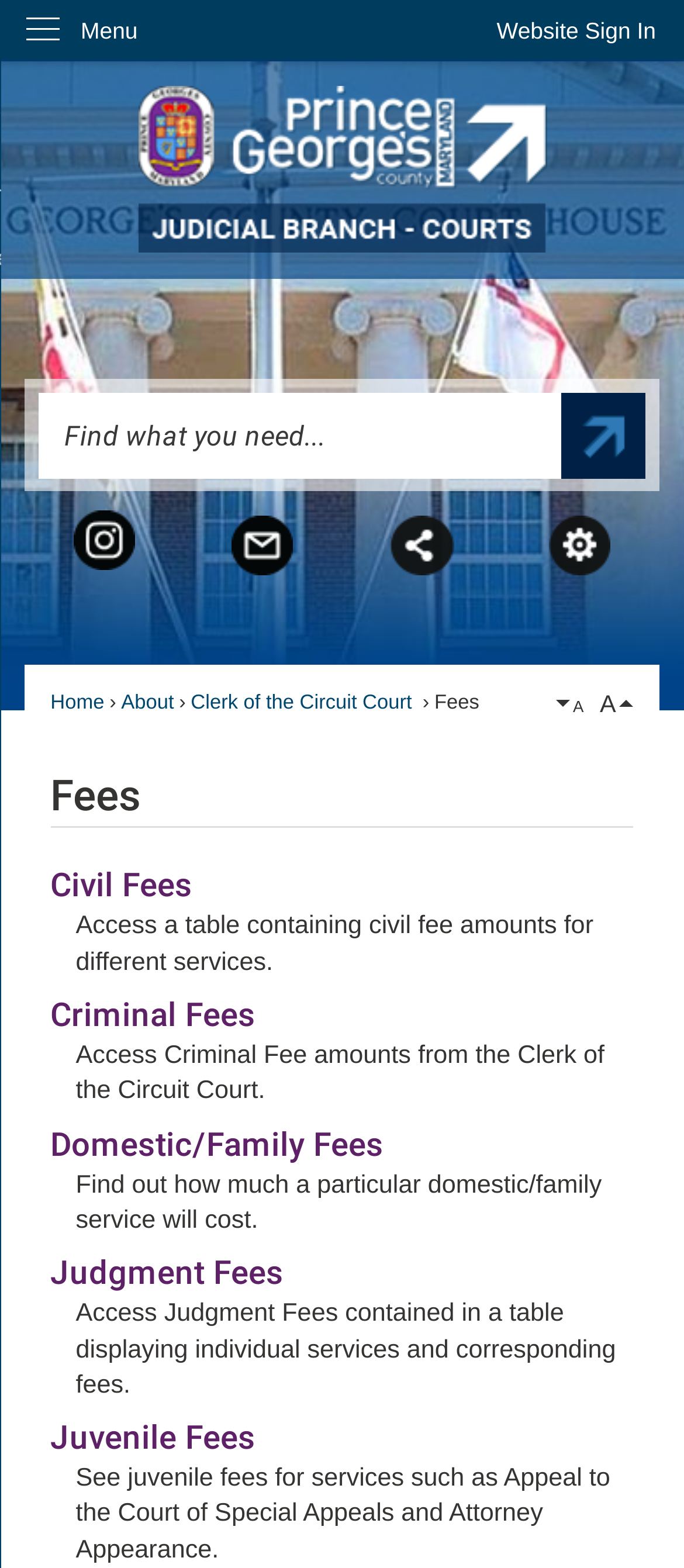Extract the bounding box of the UI element described as: "aria-label="Envelope Icon graphic"".

[0.339, 0.329, 0.429, 0.367]